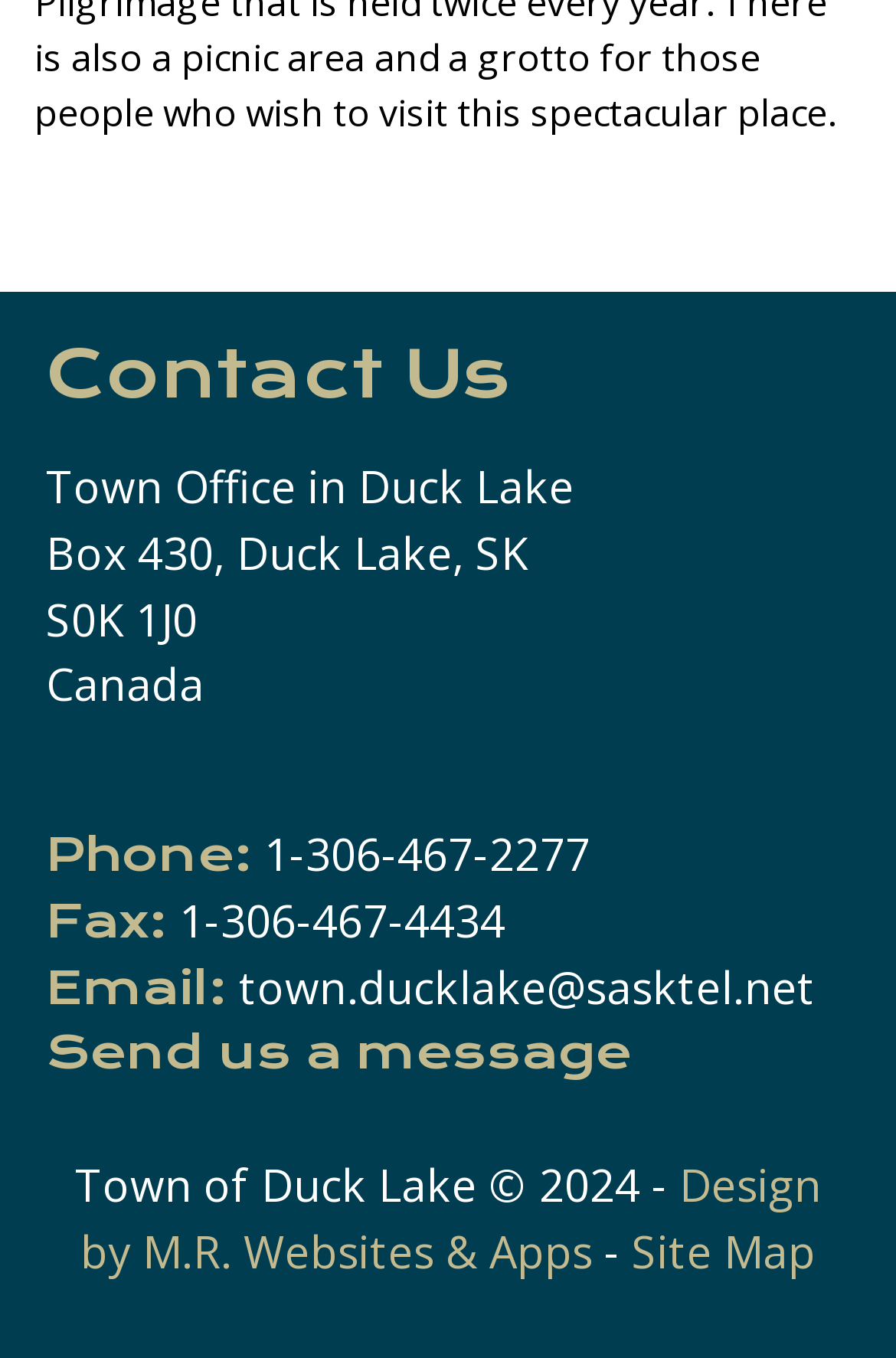Given the description "Site Map", provide the bounding box coordinates of the corresponding UI element.

[0.705, 0.898, 0.91, 0.944]